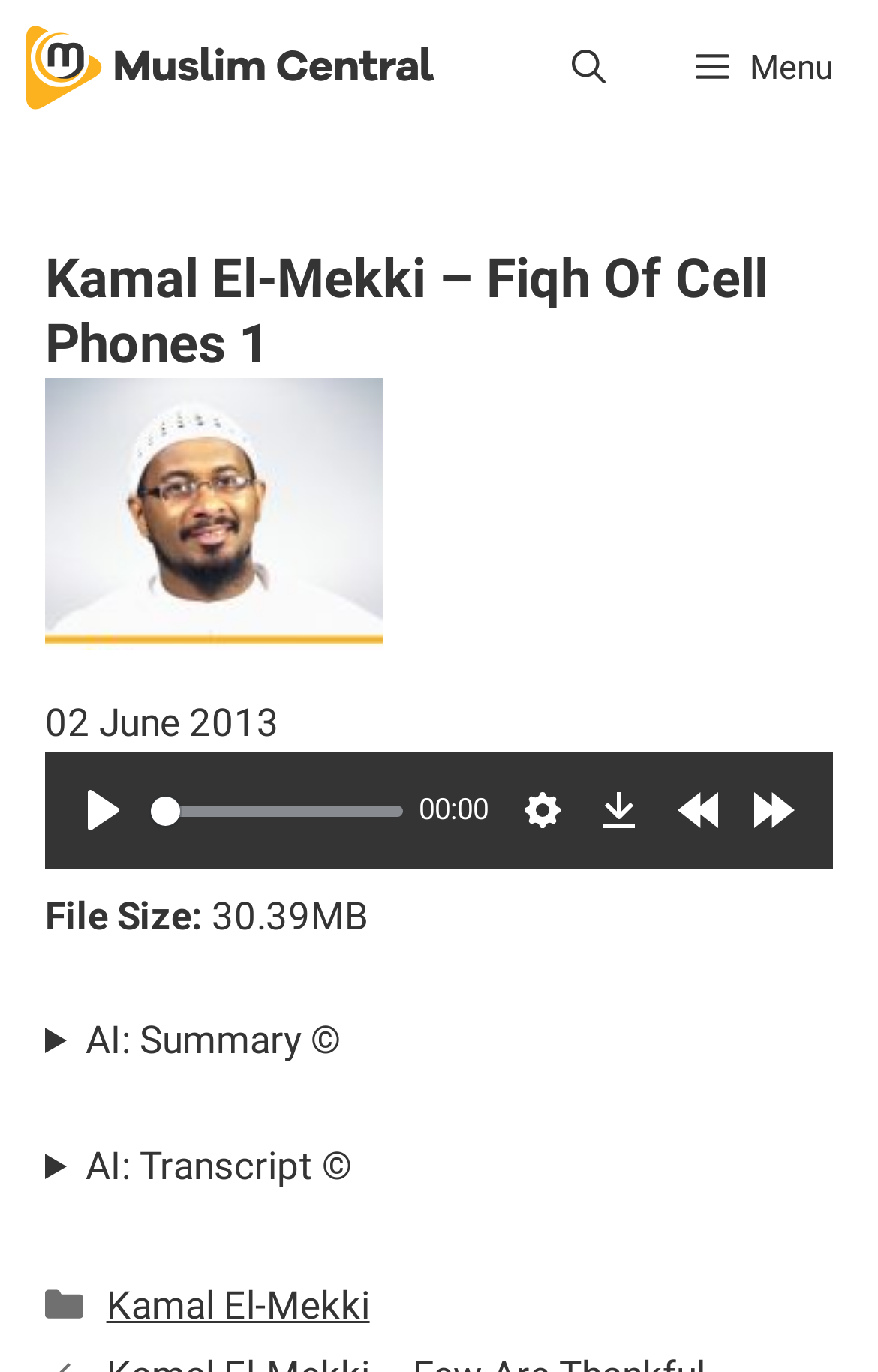What is the current time of the audio lecture?
Provide an in-depth and detailed answer to the question.

The current time of the audio lecture can be found in the timer 'Current time' which displays '00:00 of 00:00'.